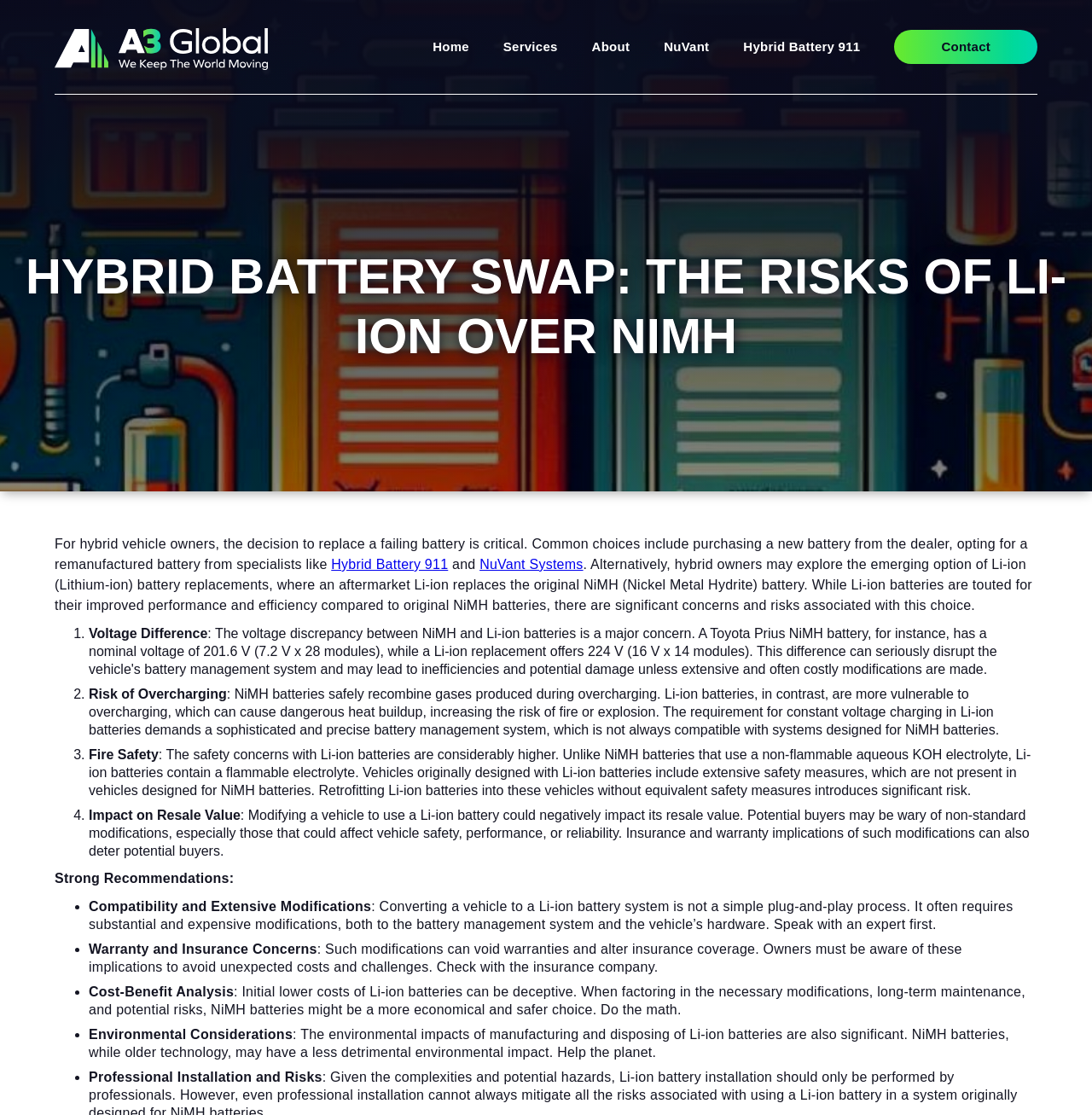Determine the bounding box coordinates for the element that should be clicked to follow this instruction: "Read more about 'Hybrid Battery 911'". The coordinates should be given as four float numbers between 0 and 1, in the format [left, top, right, bottom].

[0.665, 0.019, 0.803, 0.065]